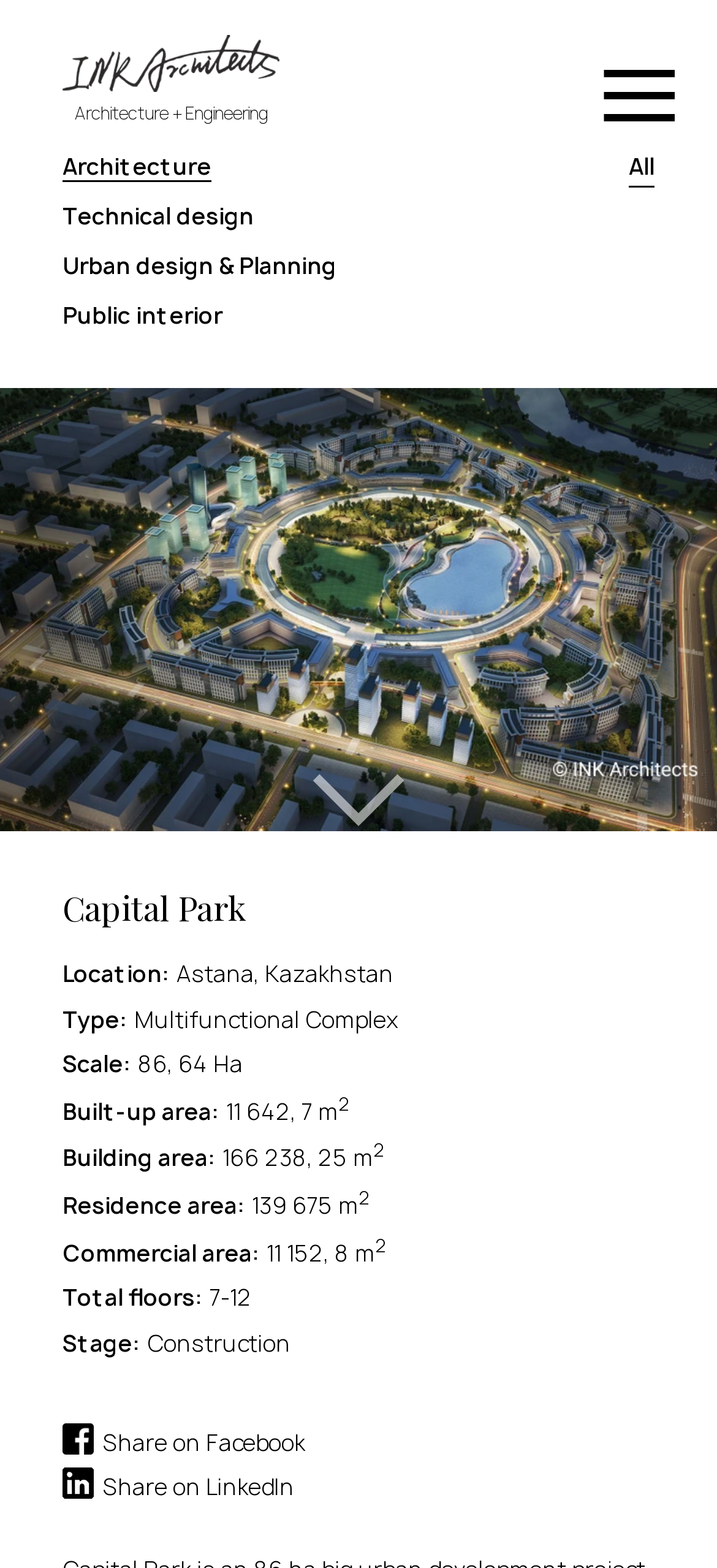Please identify the coordinates of the bounding box that should be clicked to fulfill this instruction: "Search for a product".

None